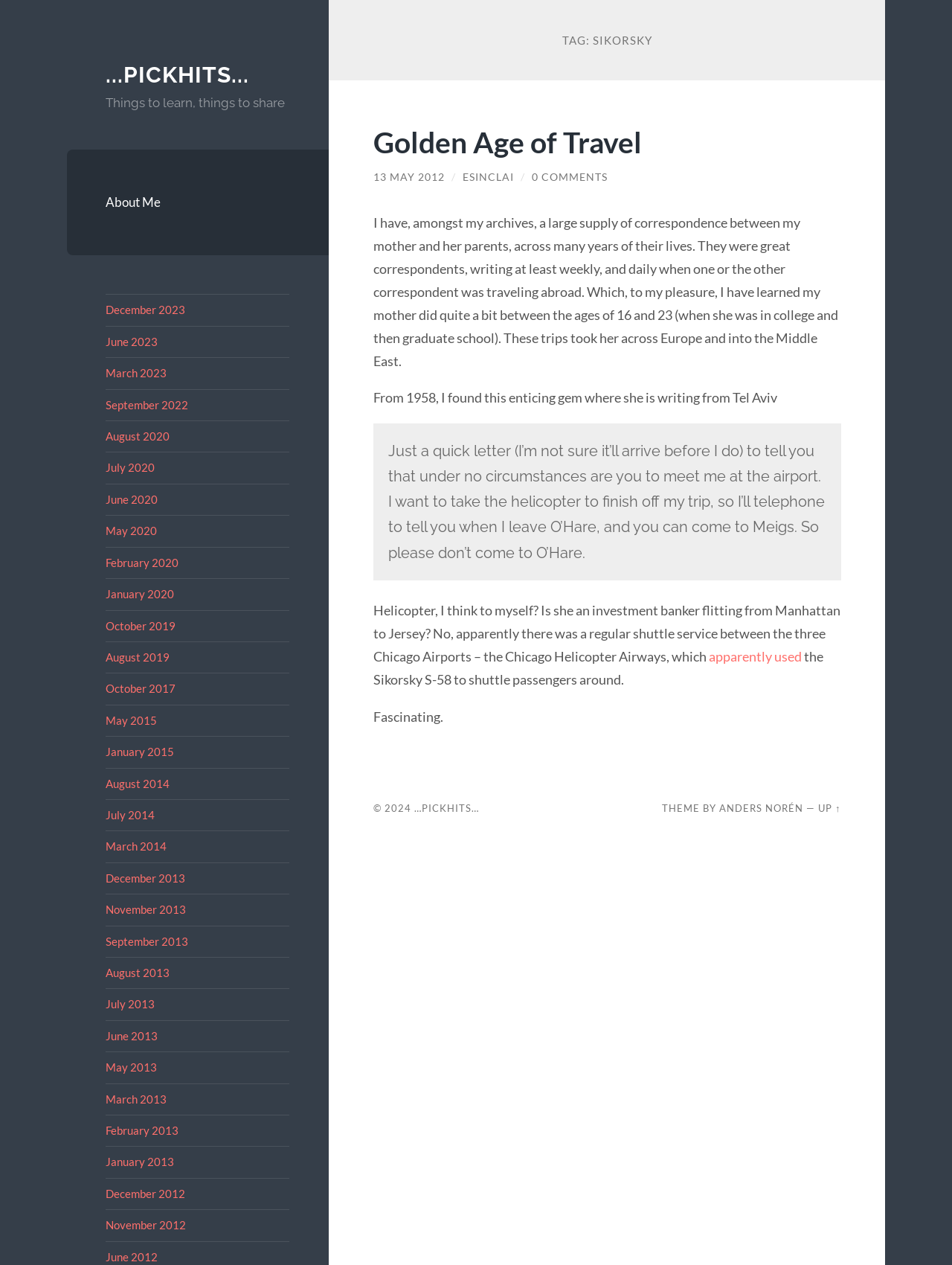What is the name of the airport mentioned in the article?
Give a single word or phrase answer based on the content of the image.

O'Hare